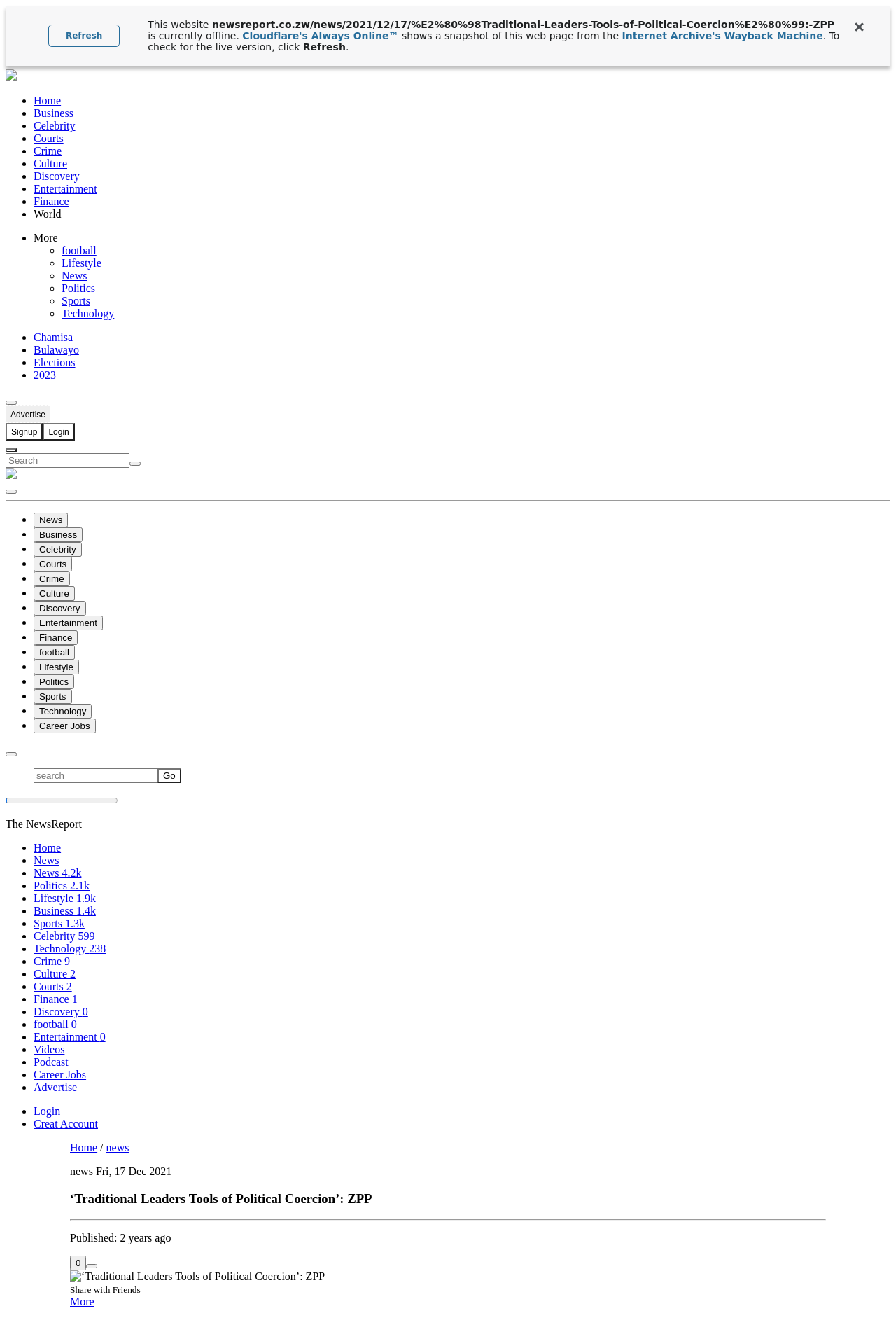Determine the bounding box coordinates of the clickable element to complete this instruction: "Check the news". Provide the coordinates in the format of four float numbers between 0 and 1, [left, top, right, bottom].

[0.038, 0.389, 0.076, 0.399]